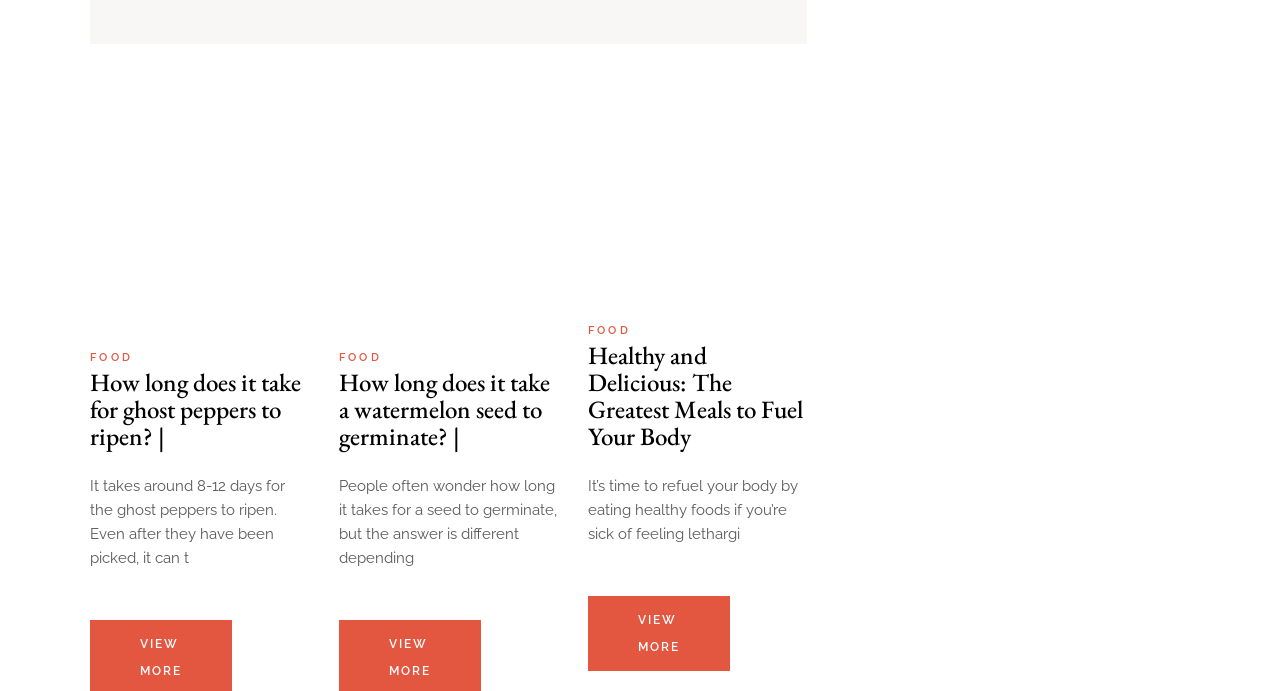Highlight the bounding box coordinates of the element you need to click to perform the following instruction: "click on VIEW MORE."

[0.459, 0.862, 0.57, 0.971]